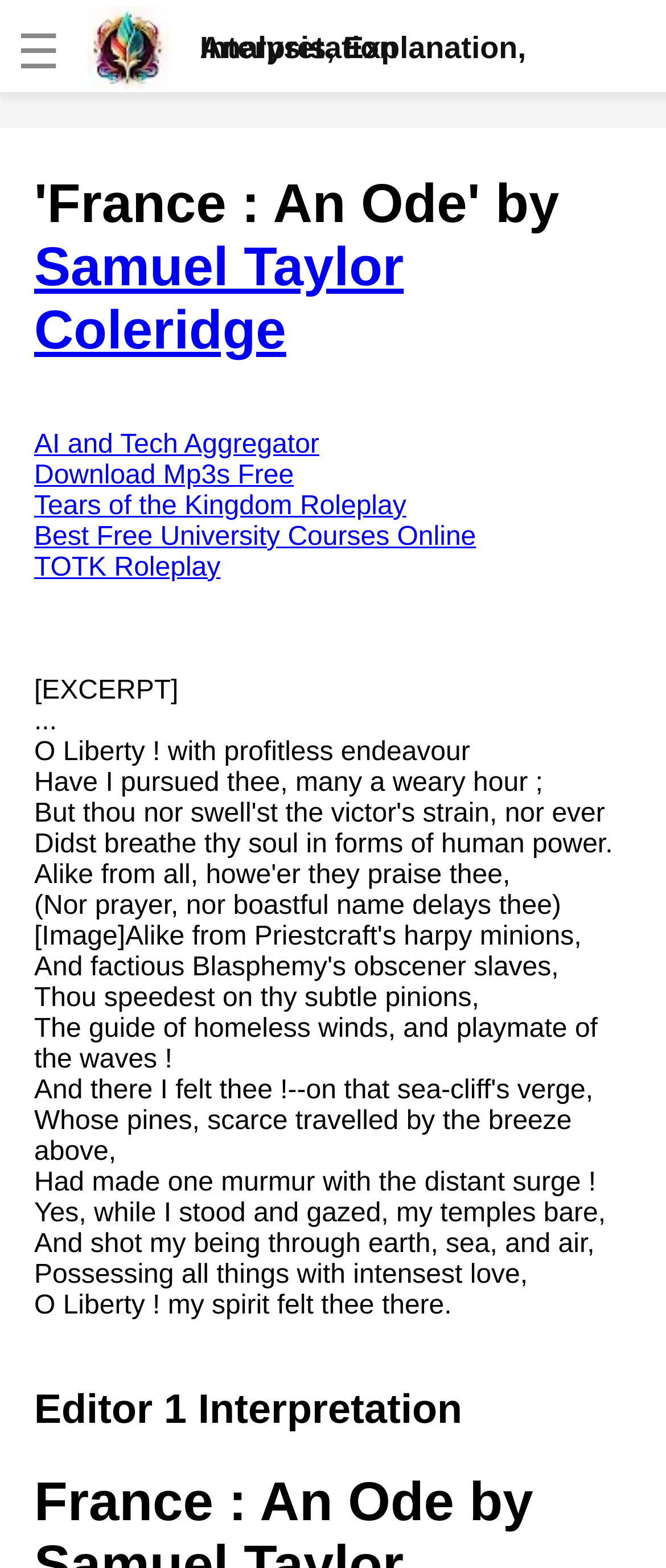Identify the bounding box of the UI component described as: "Search".

None